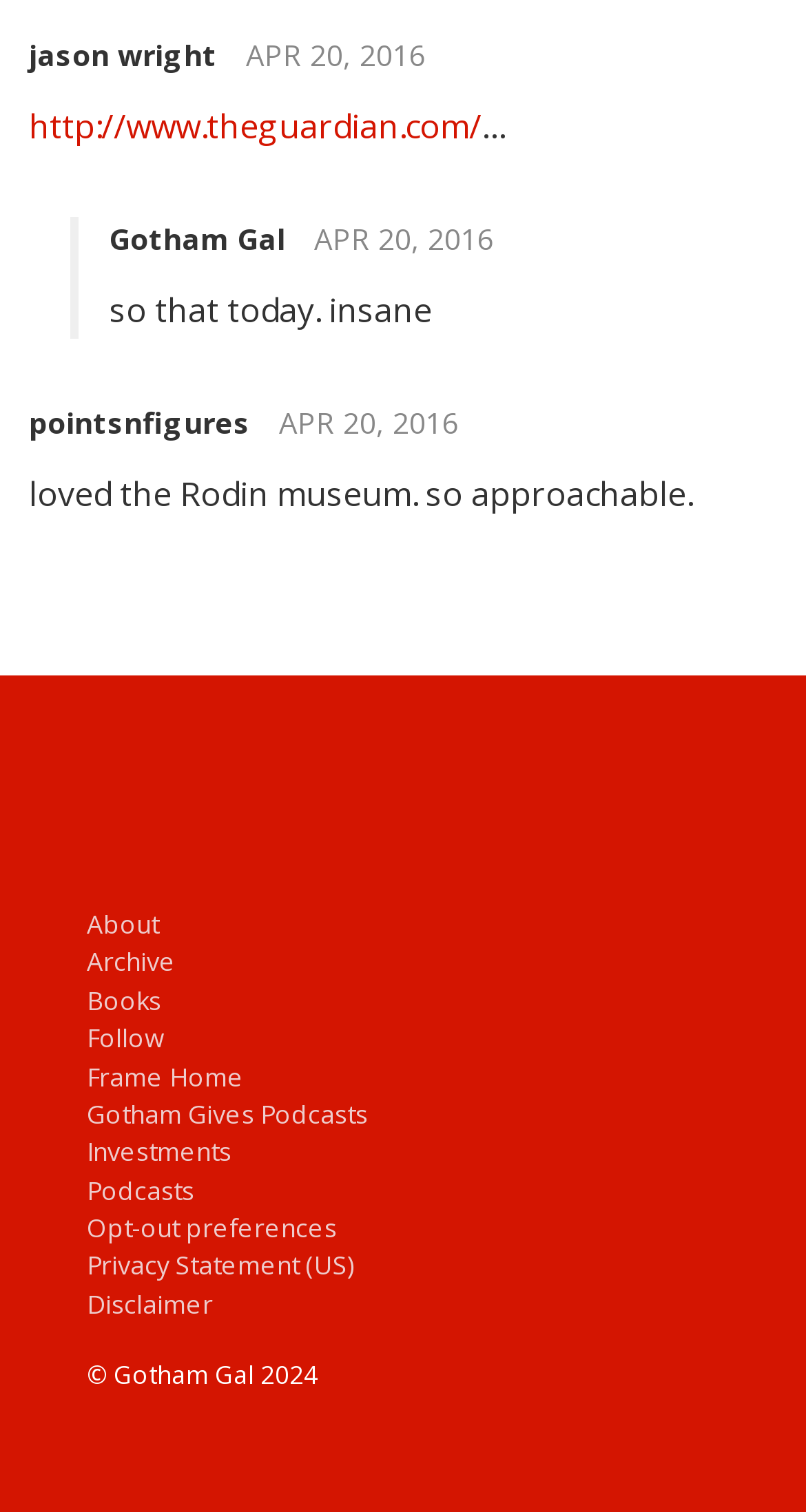Identify the bounding box for the UI element specified in this description: "ActFamous". The coordinates must be four float numbers between 0 and 1, formatted as [left, top, right, bottom].

None